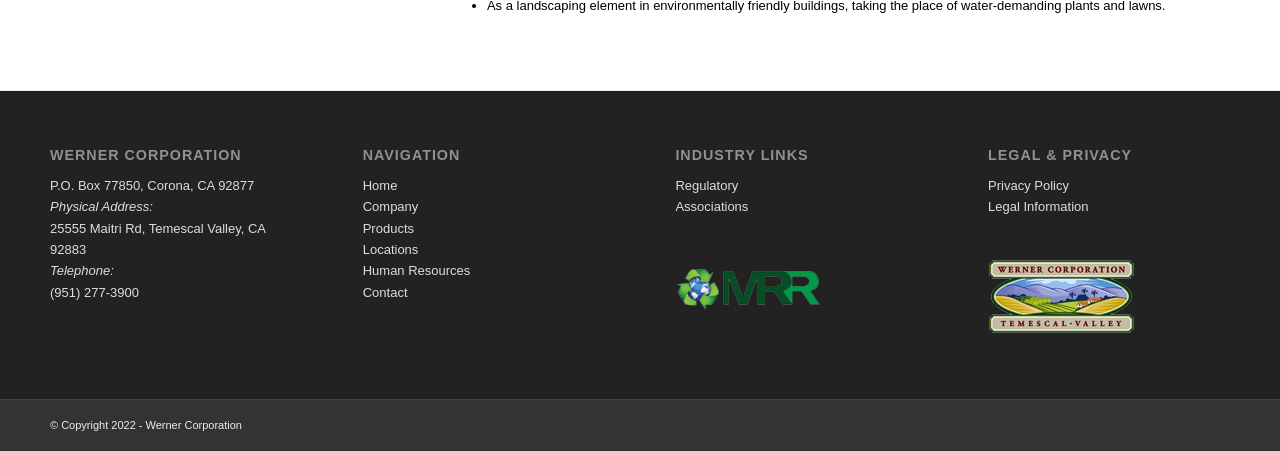Please identify the bounding box coordinates of the area I need to click to accomplish the following instruction: "visit regulatory links".

[0.528, 0.394, 0.577, 0.427]